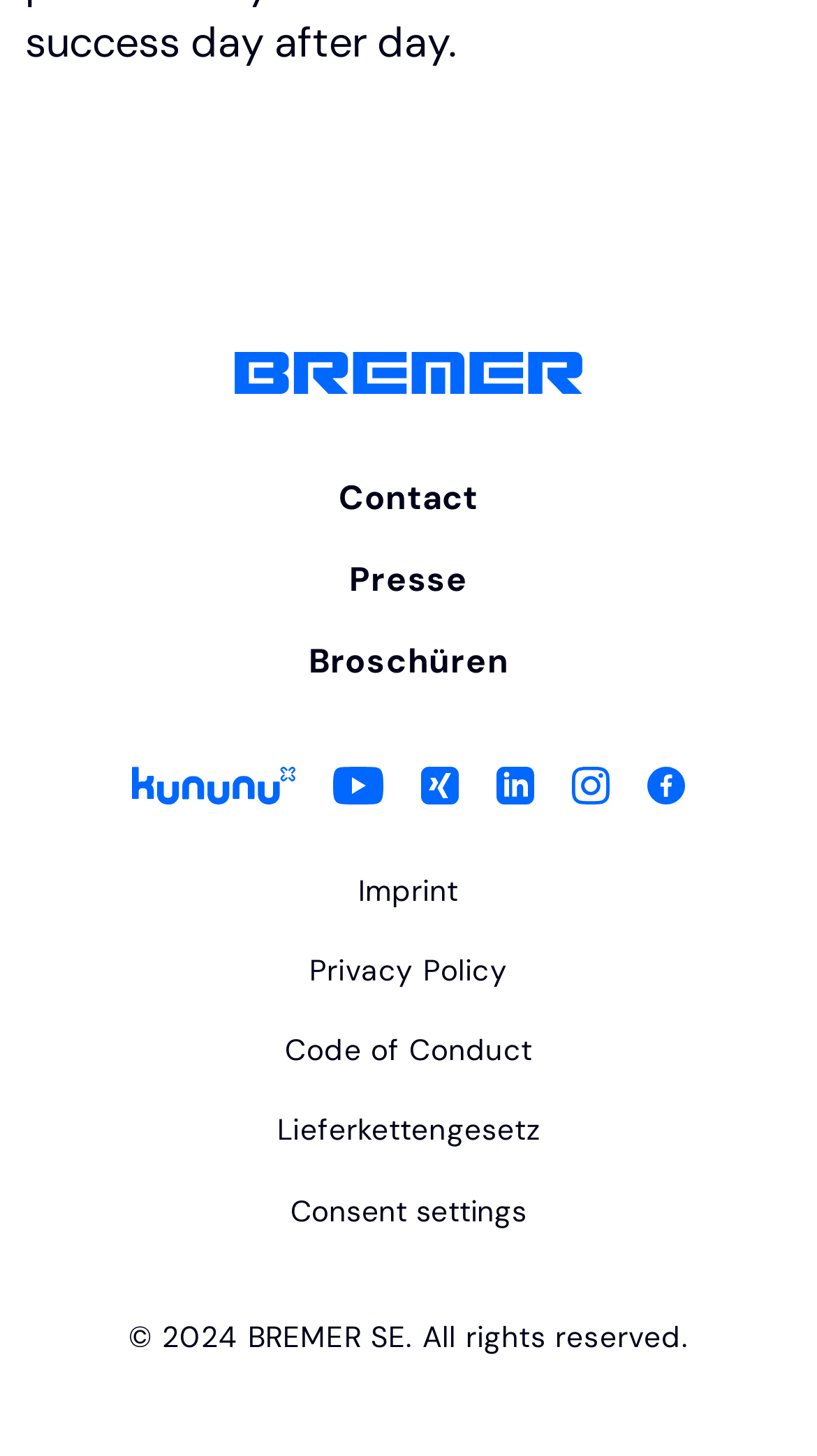How many links are there in the footer?
Answer the question with a single word or phrase by looking at the picture.

7